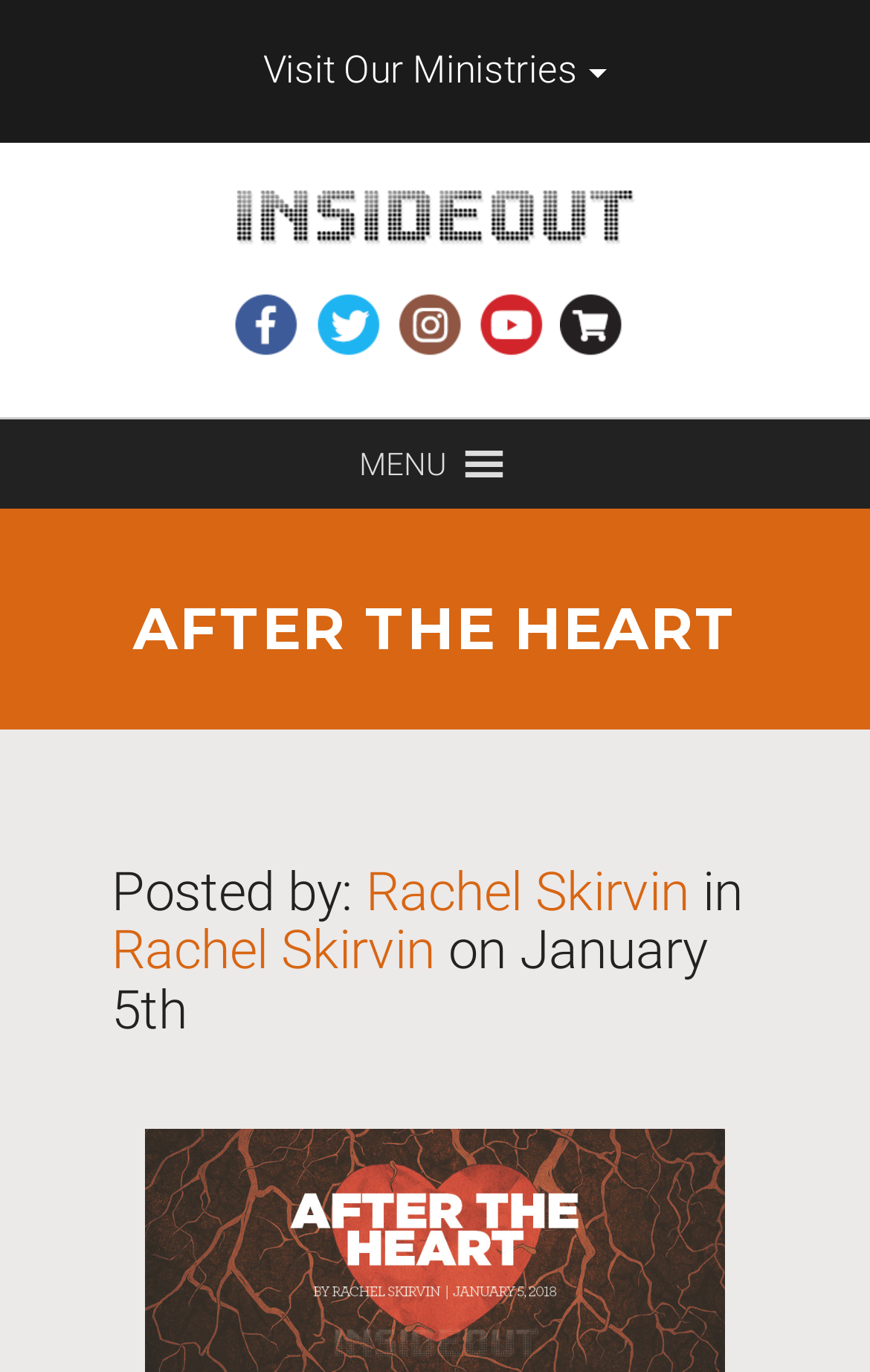Determine the coordinates of the bounding box for the clickable area needed to execute this instruction: "Click the Toggle navigation button".

[0.0, 0.016, 1.0, 0.087]